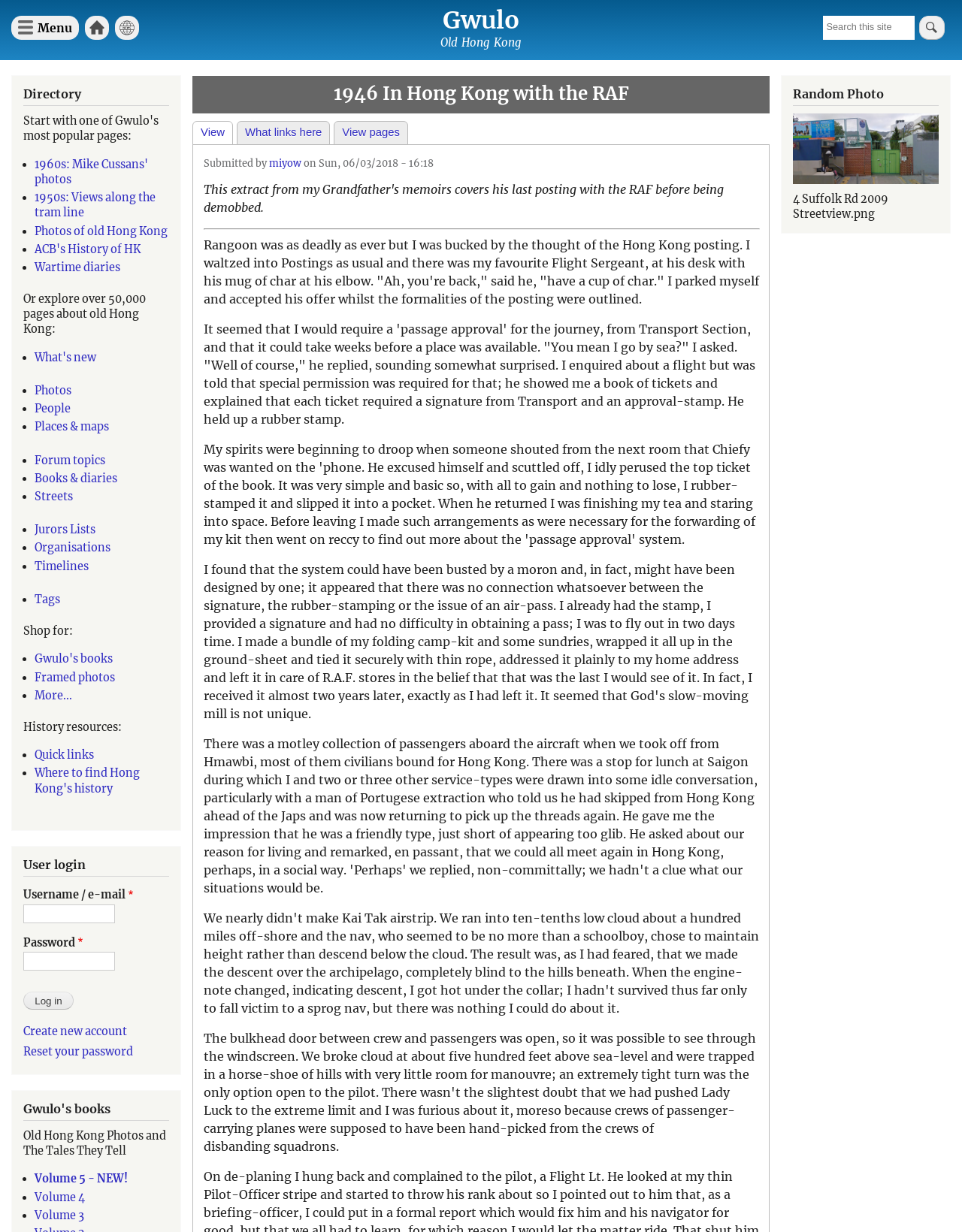Please determine the bounding box of the UI element that matches this description: Forum topics. The coordinates should be given as (top-left x, top-left y, bottom-right x, bottom-right y), with all values between 0 and 1.

[0.036, 0.368, 0.109, 0.379]